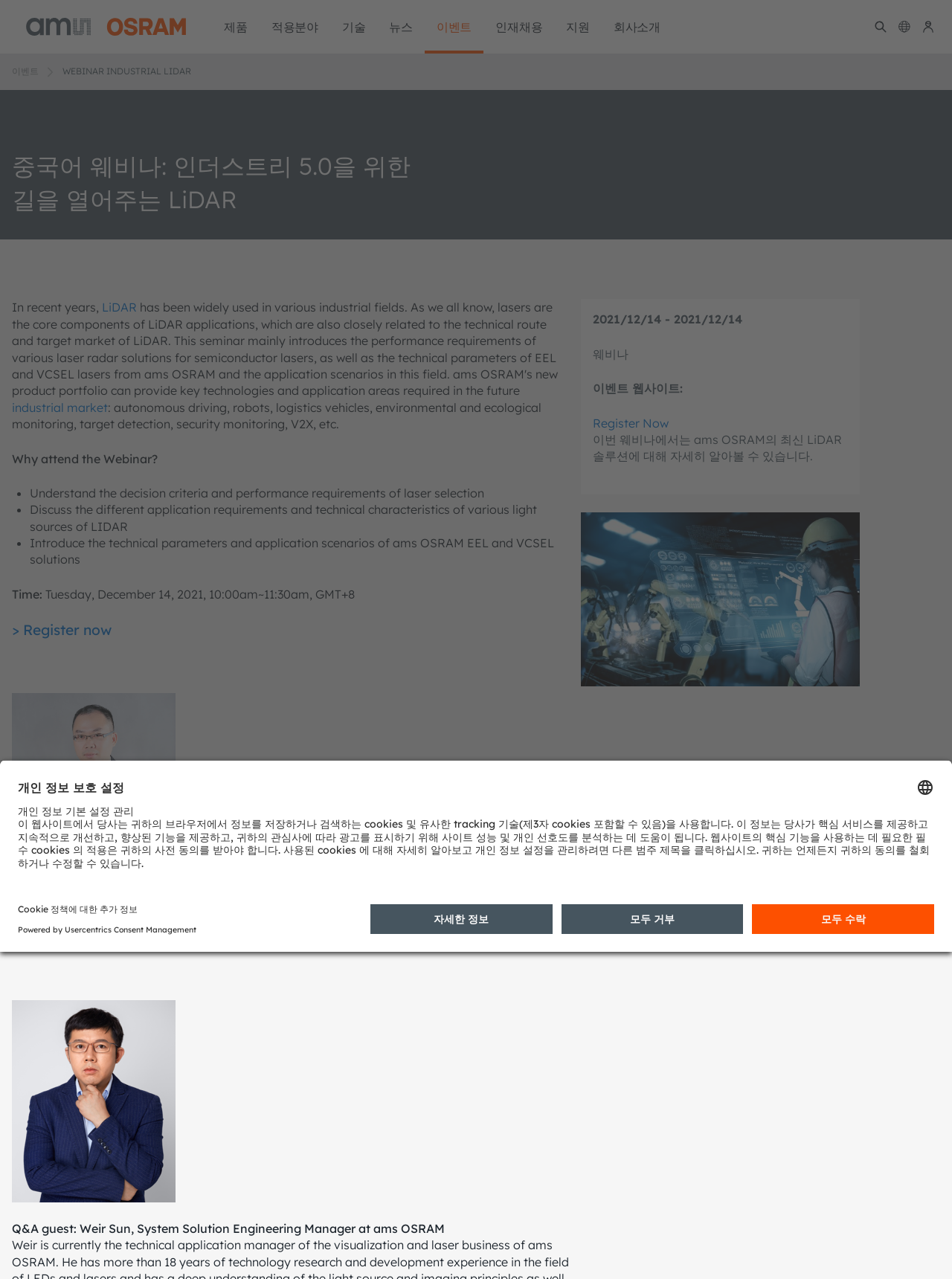Locate the bounding box coordinates of the region to be clicked to comply with the following instruction: "Click the '제품' link". The coordinates must be four float numbers between 0 and 1, in the form [left, top, right, bottom].

[0.223, 0.0, 0.273, 0.042]